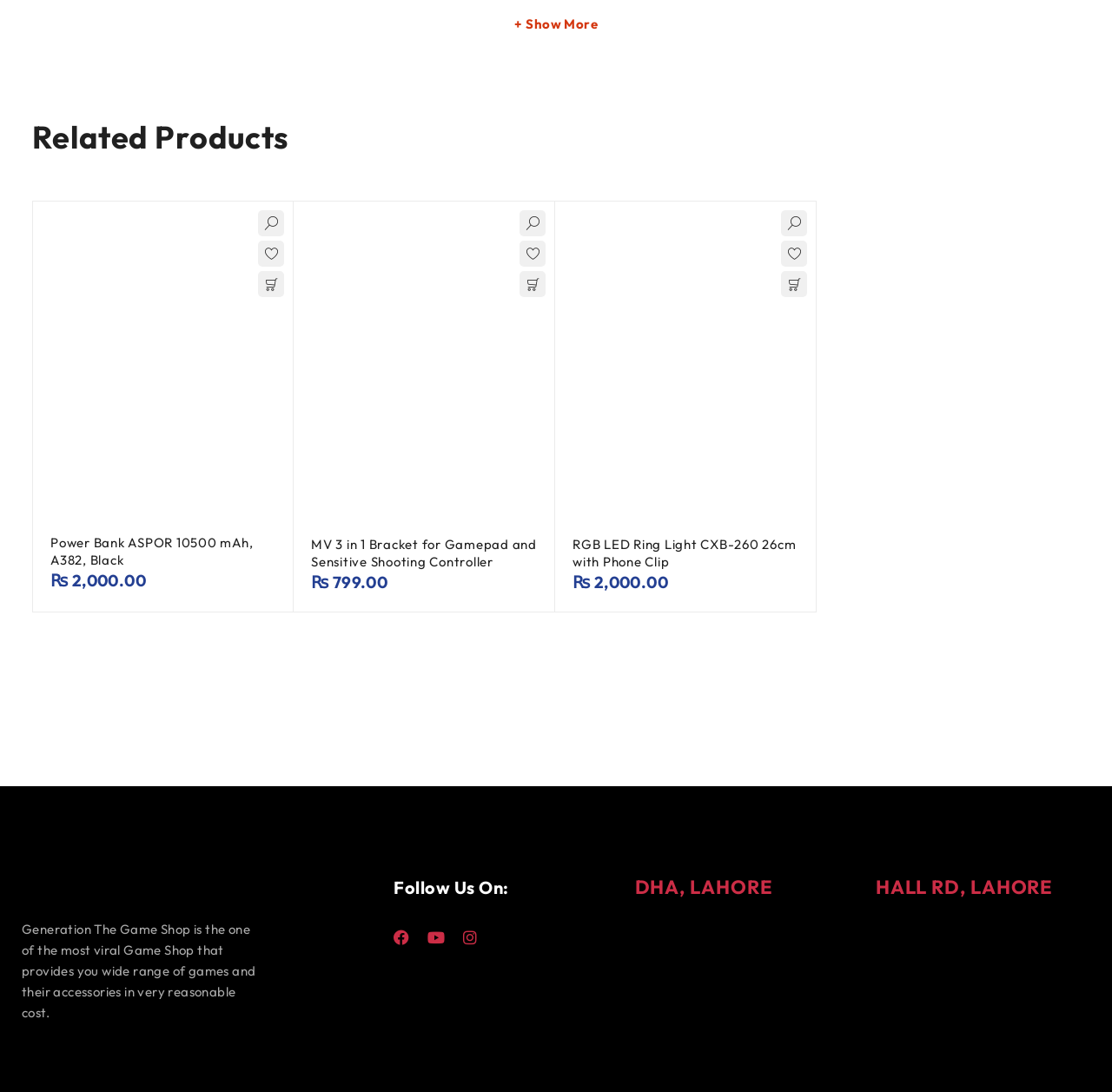Show me the bounding box coordinates of the clickable region to achieve the task as per the instruction: "Search for something".

None